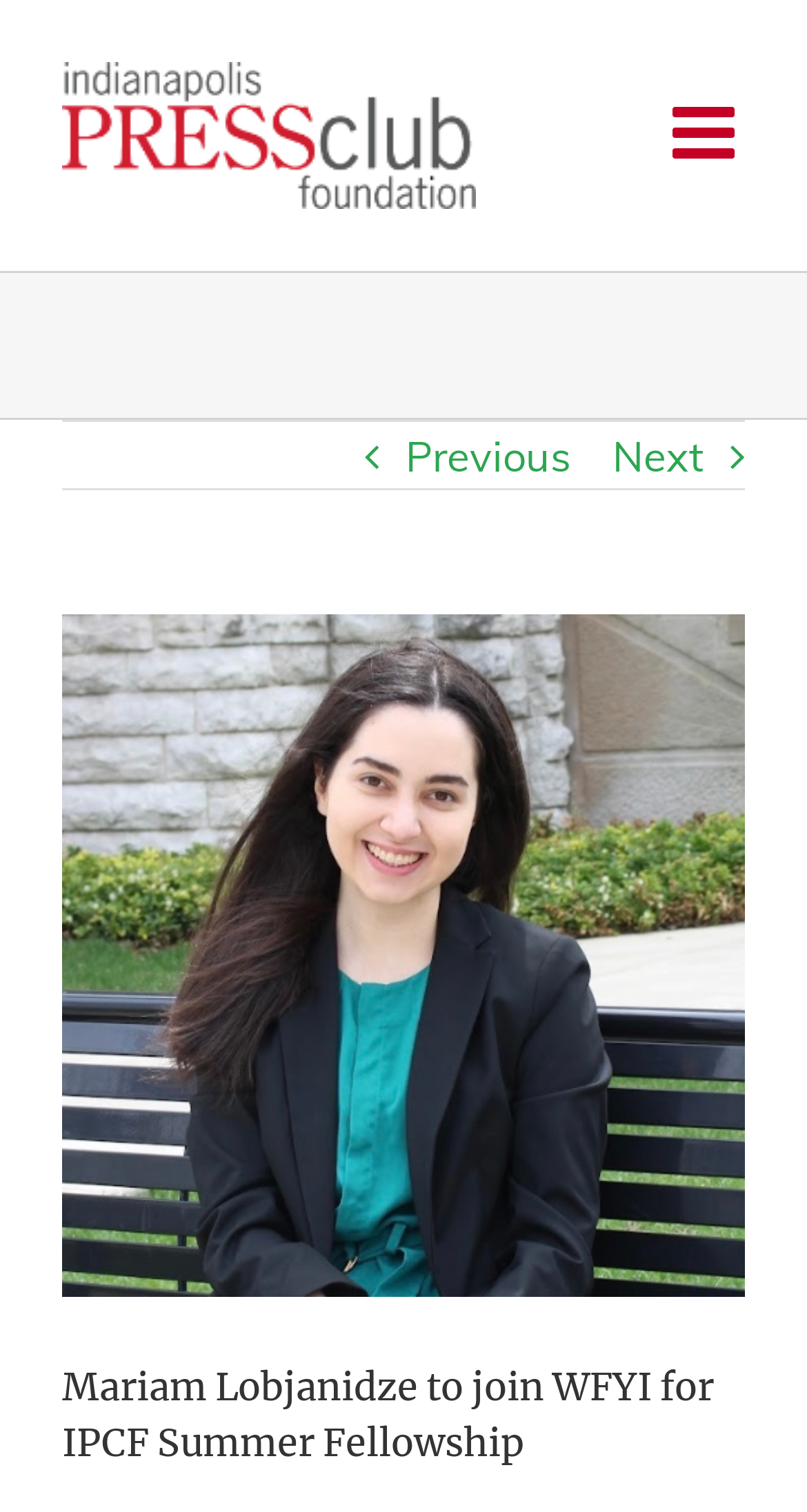What is the text above the image?
Using the information from the image, provide a comprehensive answer to the question.

The text 'View Larger Image' is located above the image, with a bounding box coordinate of [0.074, 0.405, 0.228, 0.51]. It is a static text element that provides an option to view the image in a larger size.